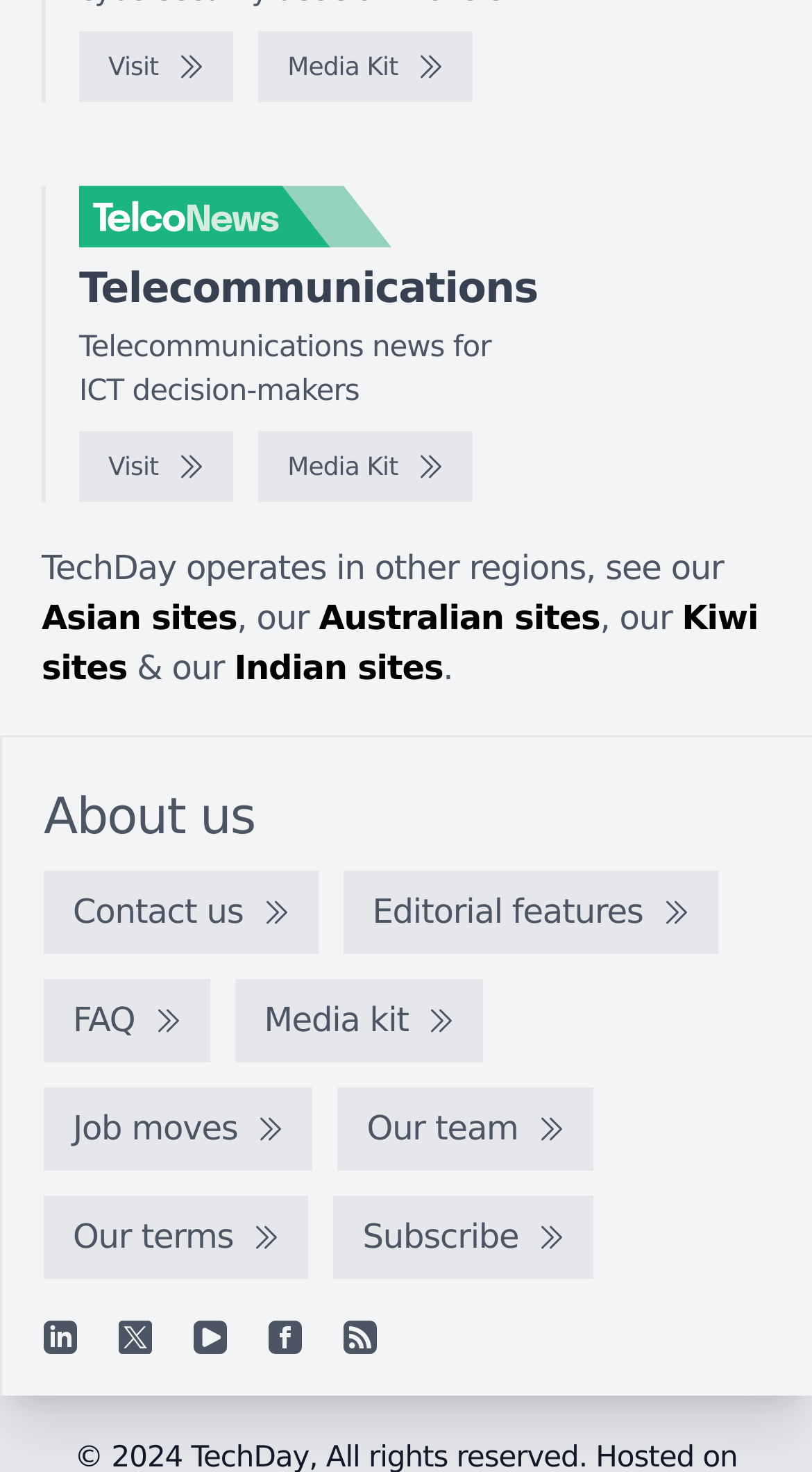How many social media links are present at the bottom of the webpage?
Give a thorough and detailed response to the question.

There are 5 social media links present at the bottom of the webpage, which are Linkedin, X, YouTube, Facebook, and RSS feed, each with its corresponding image.